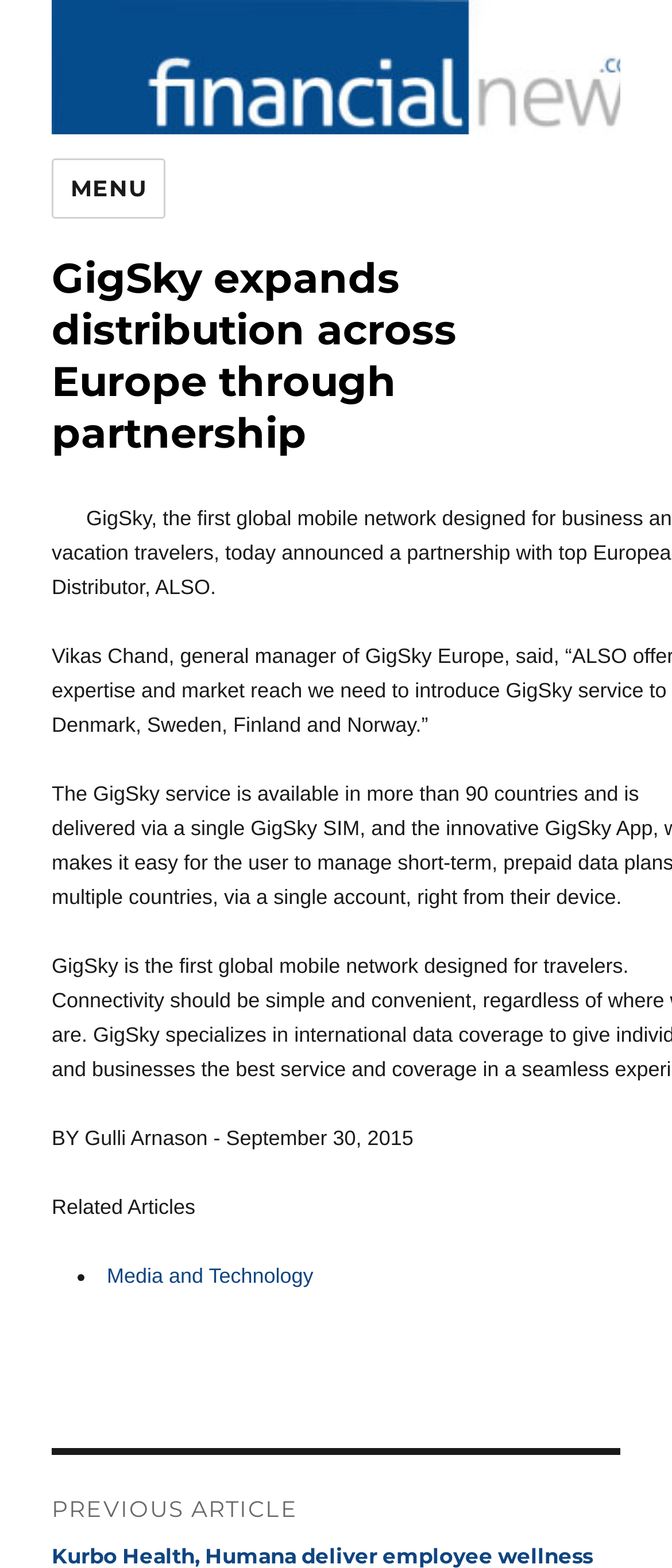When was the article published?
Look at the image and construct a detailed response to the question.

I found the publication date by looking at the text 'September 30, 2015' which is located below the author's name.